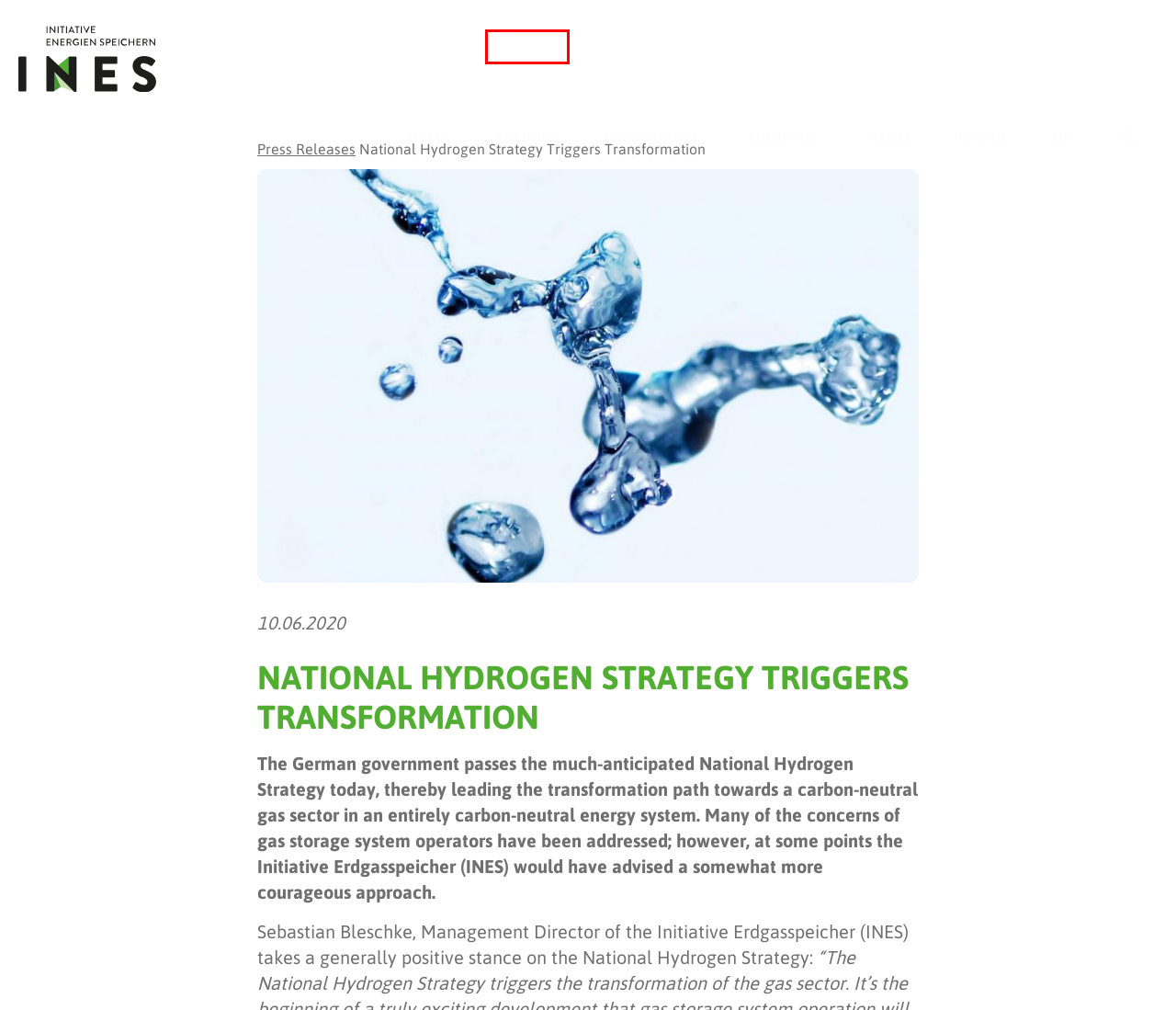Look at the screenshot of a webpage that includes a red bounding box around a UI element. Select the most appropriate webpage description that matches the page seen after clicking the highlighted element. Here are the candidates:
A. Security of Supply - INESINES Initiative Energien Speichern
B. MAHS Survey - INESINES Initiative Energien Speichern
C. Redirecting
D. Press Releases - INESINES Initiative Energien Speichern
E. Policies - INESINES Initiative Energien Speichern
F. Homepage - INESINES Initiative Energien Speichern
G. About us - INESINES Initiative Energien Speichern
H. Gas Storage - INESINES Initiative Energien Speichern

E